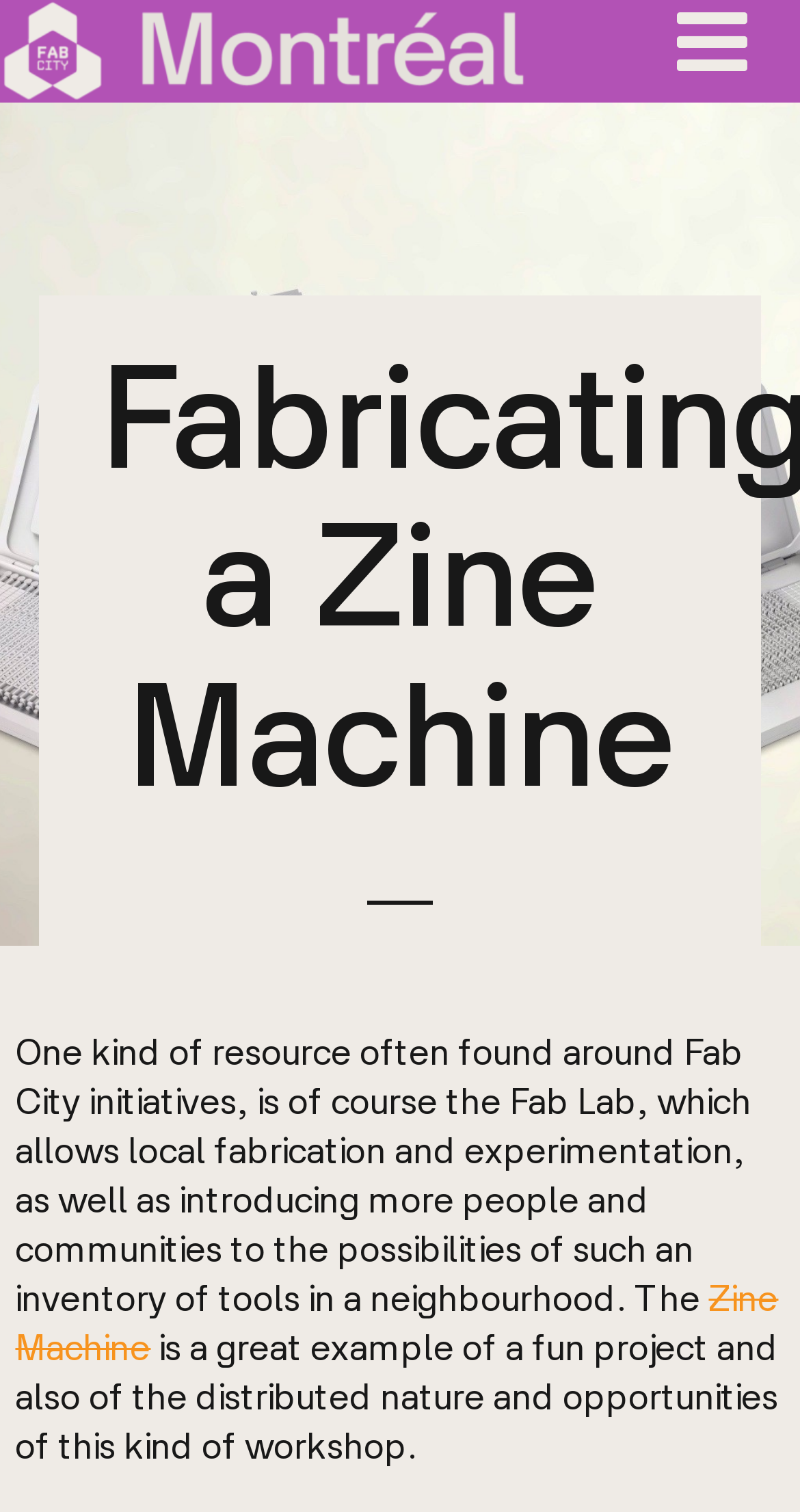With reference to the image, please provide a detailed answer to the following question: What is the purpose of a Fab Lab?

According to the StaticText element with a bounding box of [0.019, 0.684, 0.94, 0.872], a Fab Lab allows local fabrication and experimentation, as well as introducing more people and communities to the possibilities of such an inventory of tools in a neighbourhood.